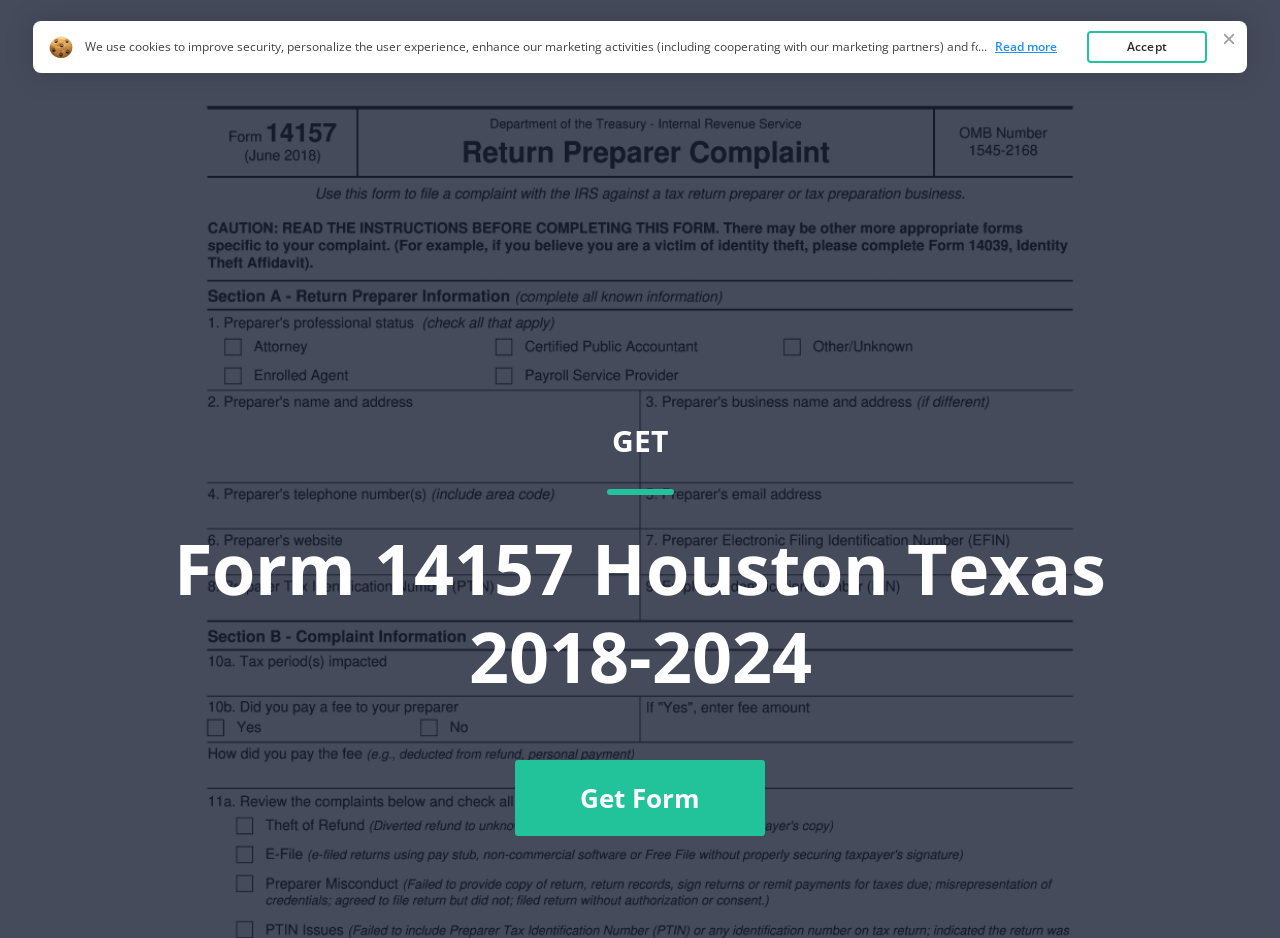Give a one-word or phrase response to the following question: What is the name of the form?

Form 14157